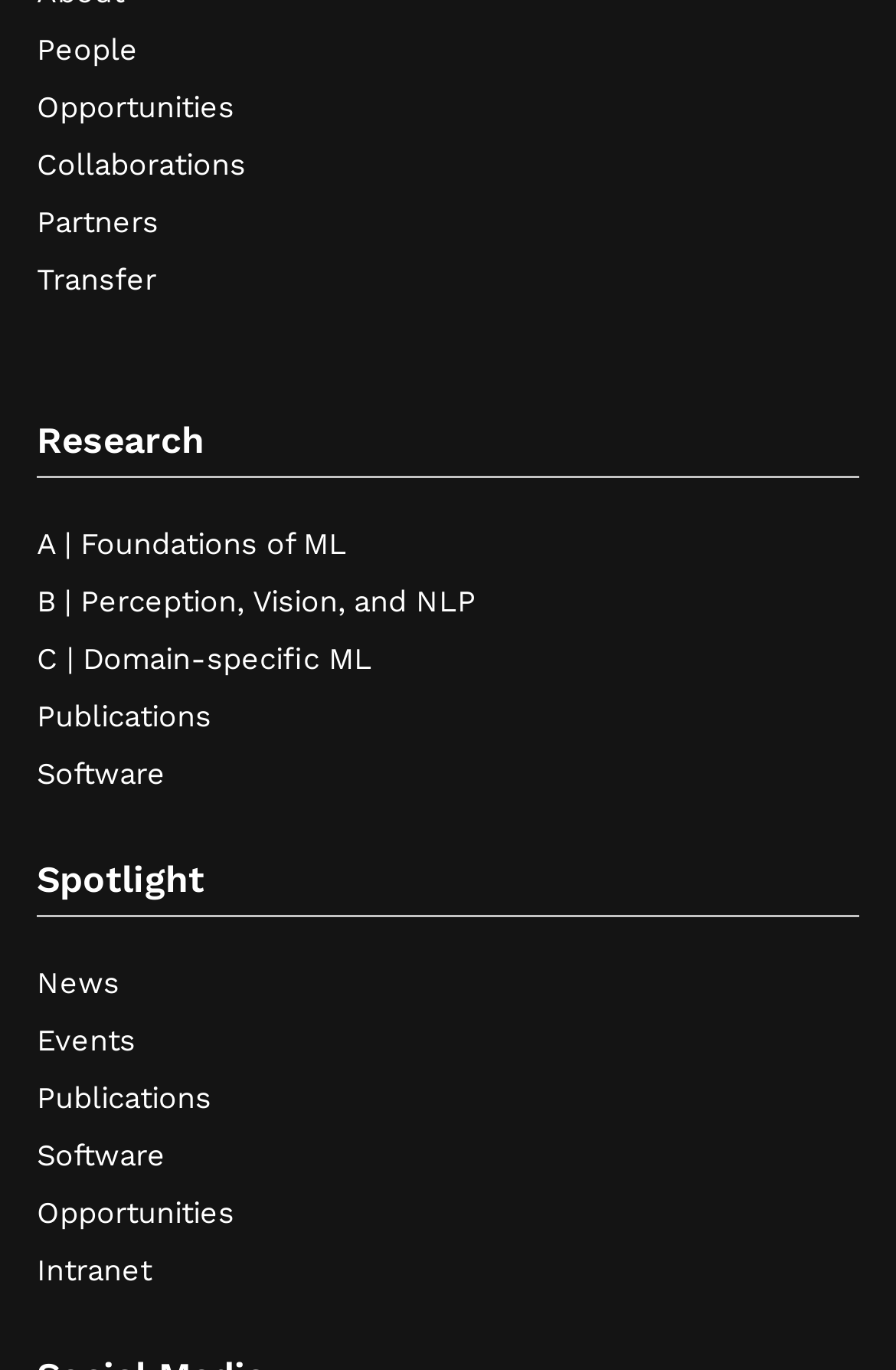Identify the coordinates of the bounding box for the element that must be clicked to accomplish the instruction: "Click on People".

[0.041, 0.024, 0.154, 0.049]